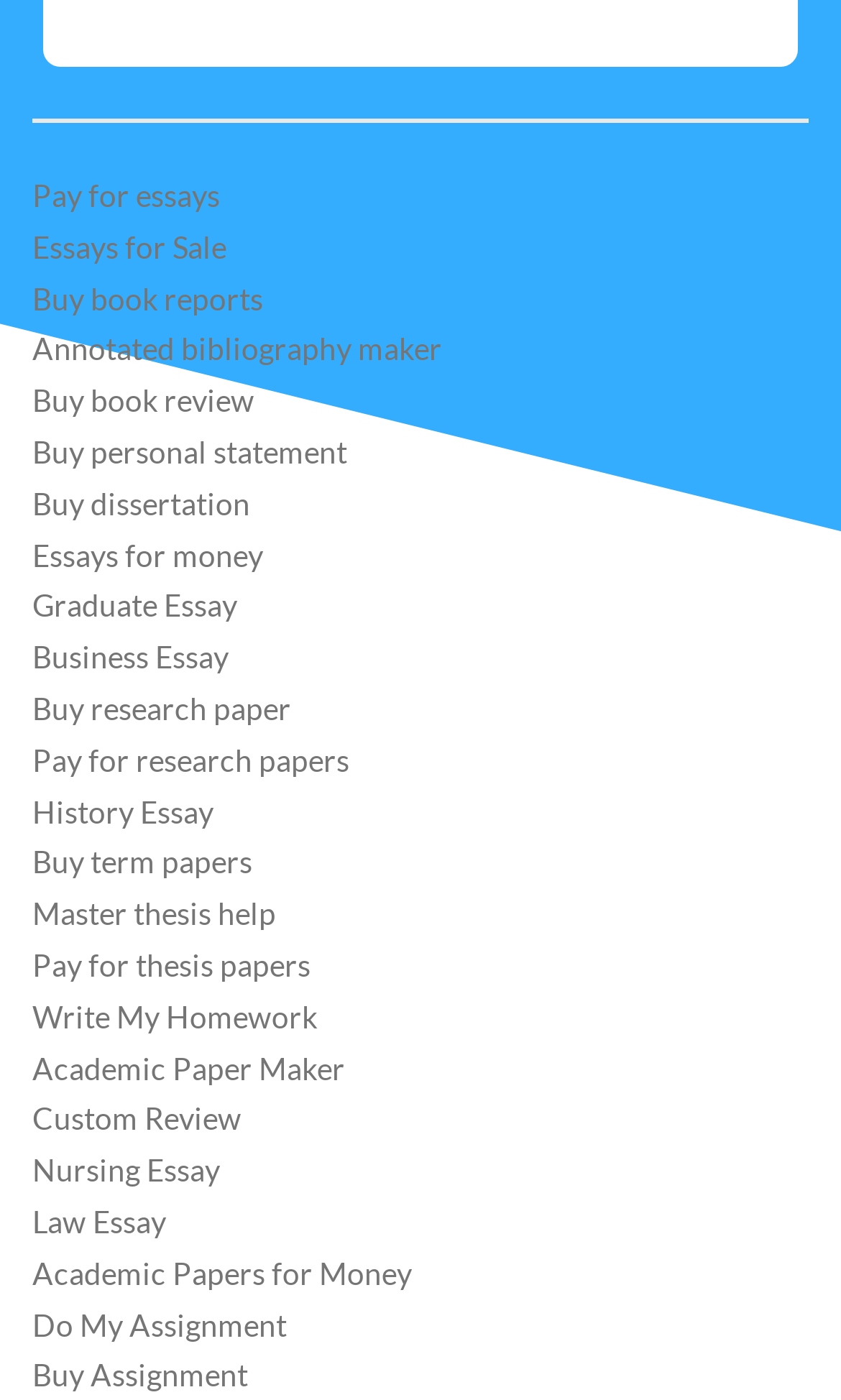What is the common theme among the links on this webpage?
Refer to the image and provide a one-word or short phrase answer.

Academic papers